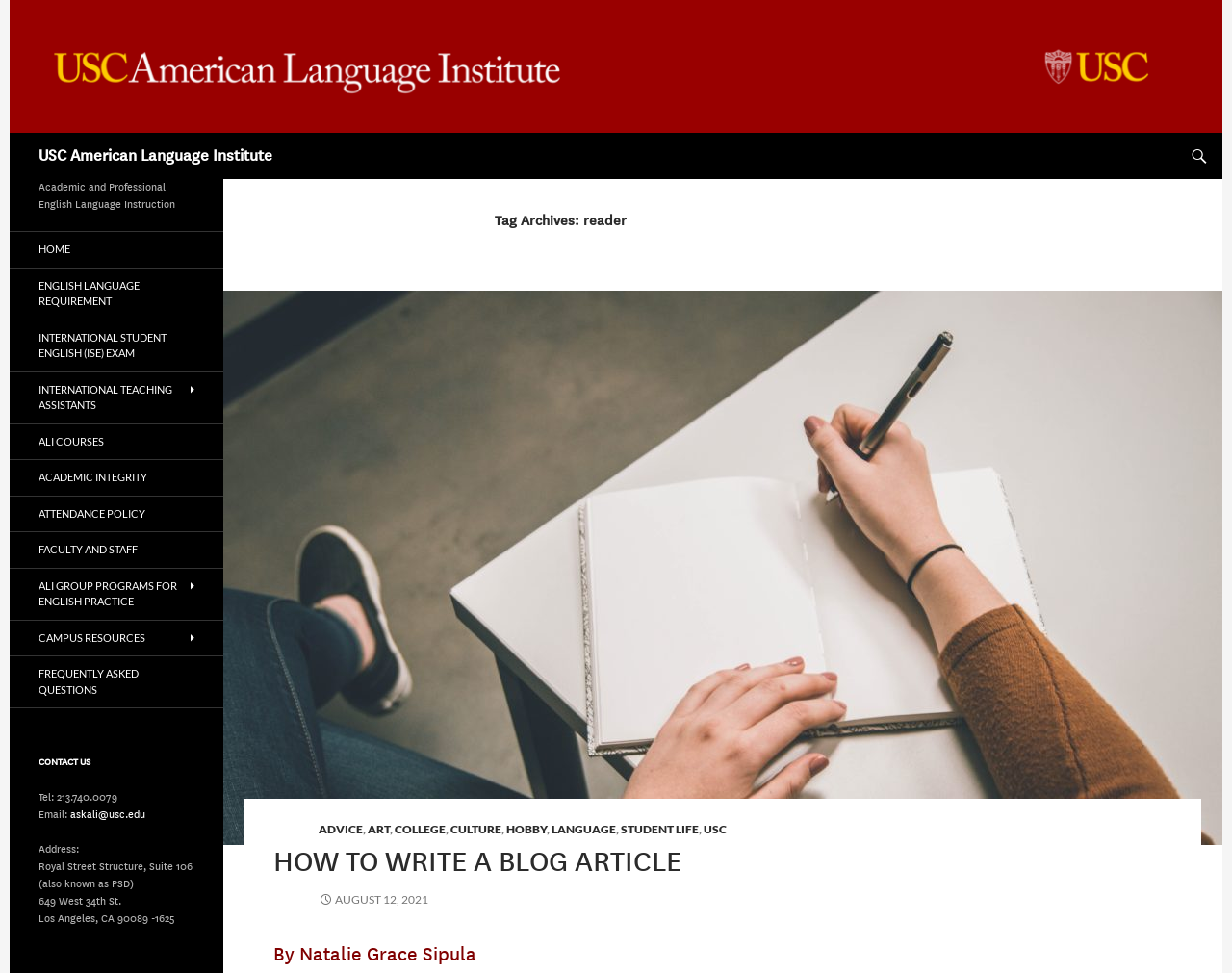Generate the main heading text from the webpage.

USC American Language Institute